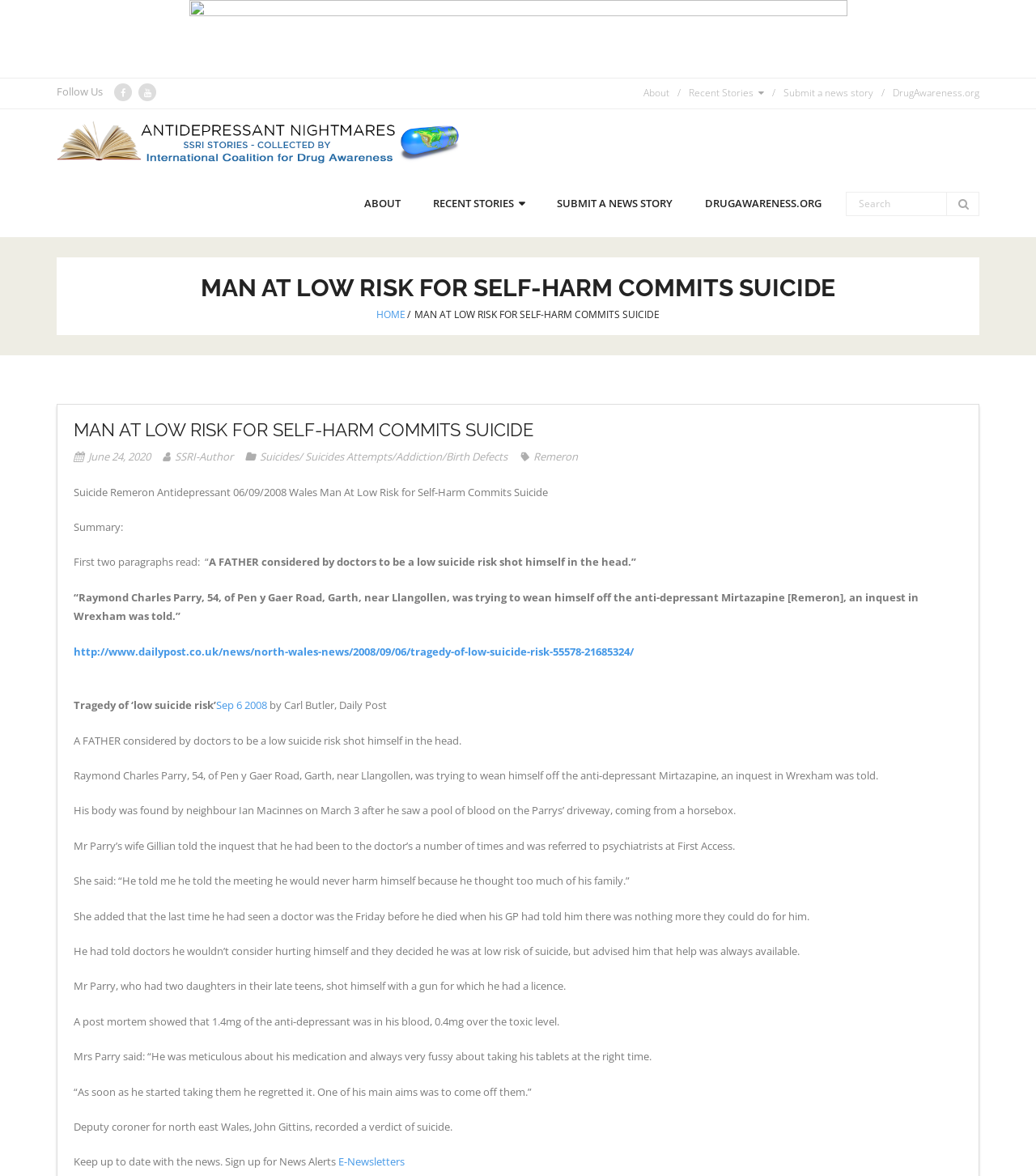Identify the bounding box coordinates of the clickable section necessary to follow the following instruction: "Submit a news story". The coordinates should be presented as four float numbers from 0 to 1, i.e., [left, top, right, bottom].

[0.756, 0.067, 0.851, 0.091]